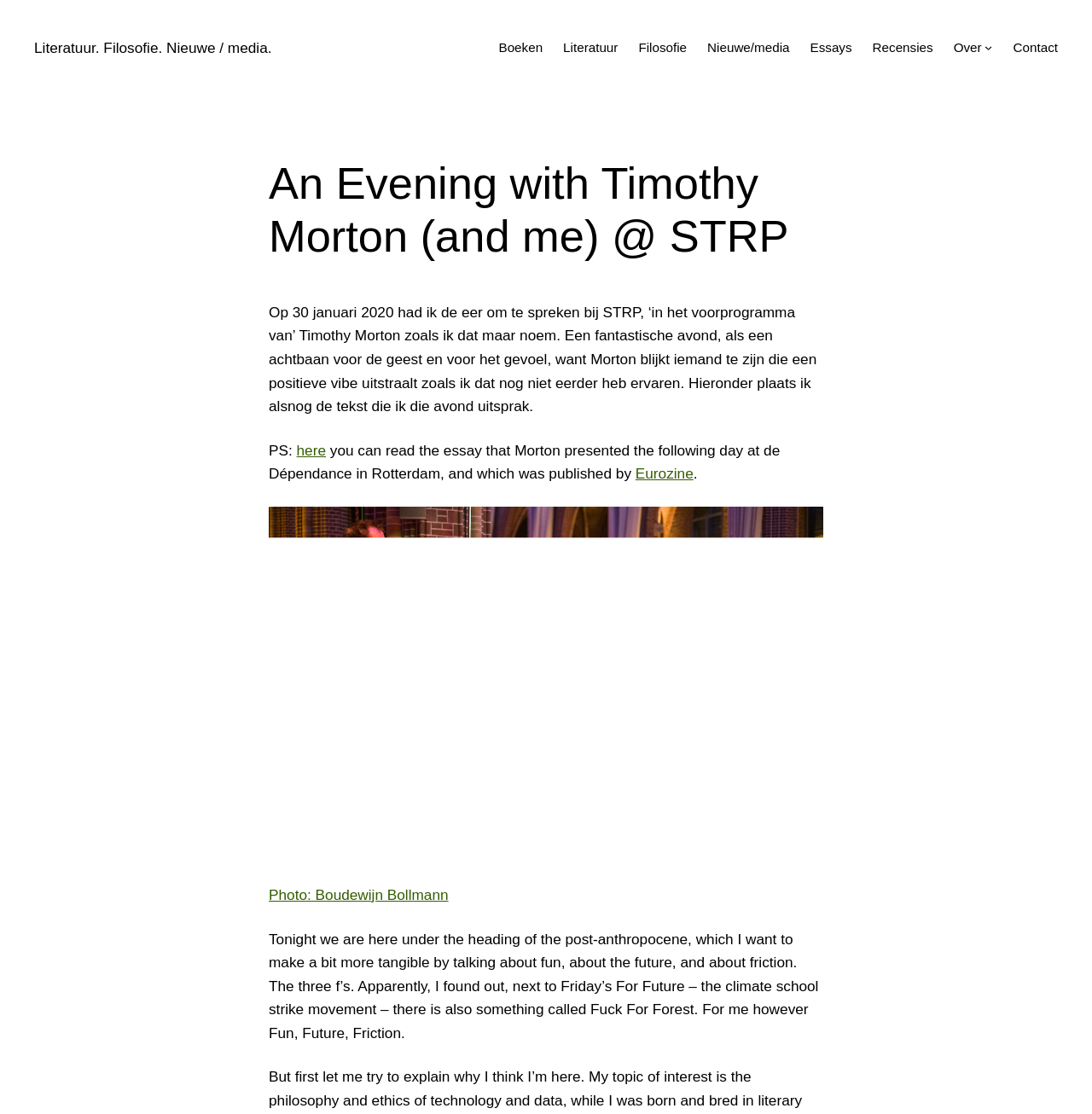Please determine the bounding box of the UI element that matches this description: Nieuwe/media. The coordinates should be given as (top-left x, top-left y, bottom-right x, bottom-right y), with all values between 0 and 1.

[0.648, 0.033, 0.723, 0.052]